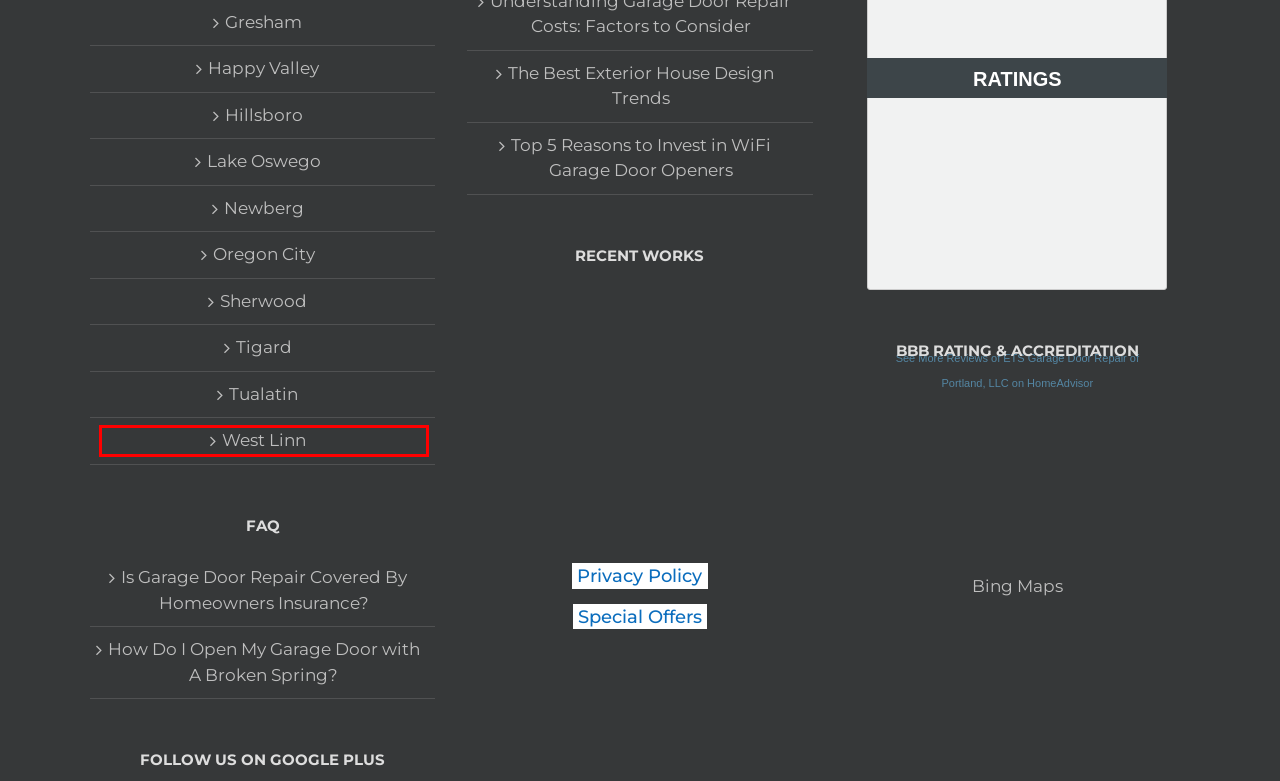Inspect the screenshot of a webpage with a red rectangle bounding box. Identify the webpage description that best corresponds to the new webpage after clicking the element inside the bounding box. Here are the candidates:
A. Sherwood Garage Door Repair & Installation Services • ETS® Garage Door Of Portland
B. Tigard Garage Door Repair & Installation Services • ETS® Garage Door Of Portland
C. Garage Door Spring Repair In Eugene By ETS Garage Door Of Portland OR
D. Tualatin Garage Door Repair & Installation Services • ETS® Garage Door Of Portland
E. West Linn Garage Door Repair & Installation Services • ETS® Garage Door Of Portland
F. Garage Door Opener Installation In Tualatin By ETS Garage Door Of Portland OR
G. Garage Door Repair In Beaverton OR By ETS Garage Door Of Portland OR
H. Garage Door Opener Repair In Springfeild By ETS Garage Door Of Portland OR

E